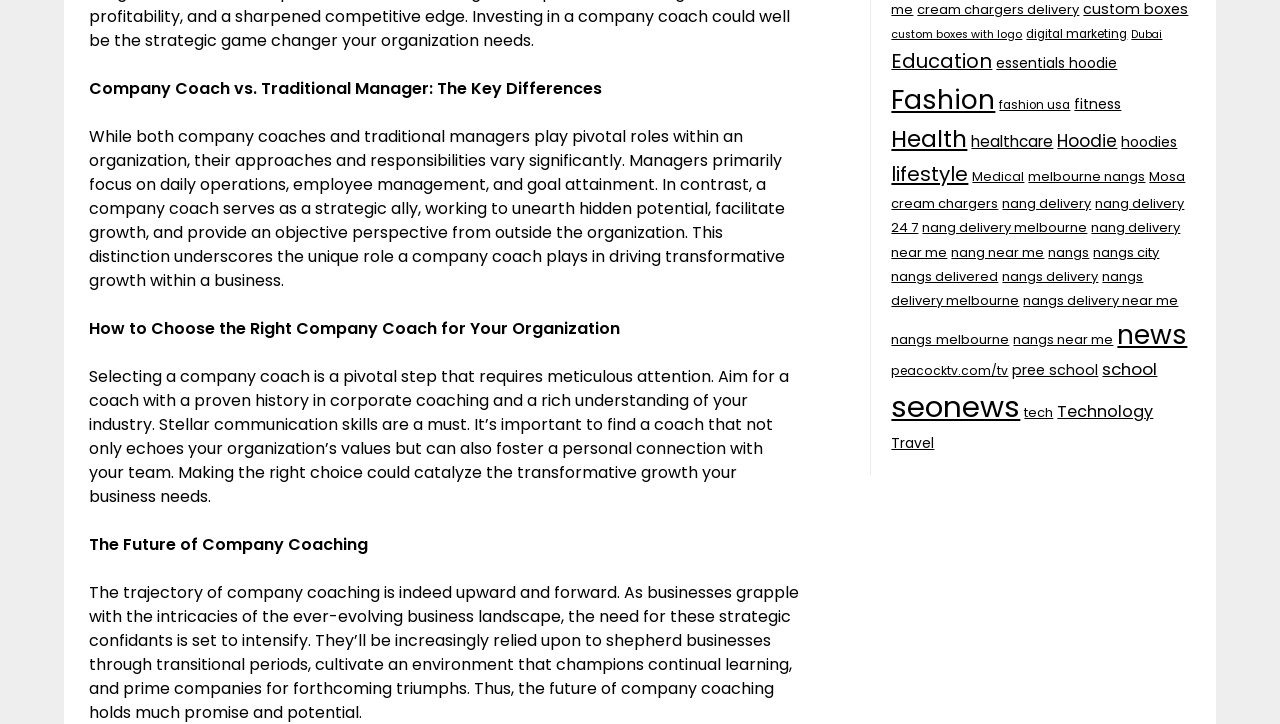How many items are in the 'Fashion' category?
Give a comprehensive and detailed explanation for the question.

By examining the link elements on the webpage, I found that the 'Fashion' category has 256 items, as indicated by the text '(256 items)' next to the link.